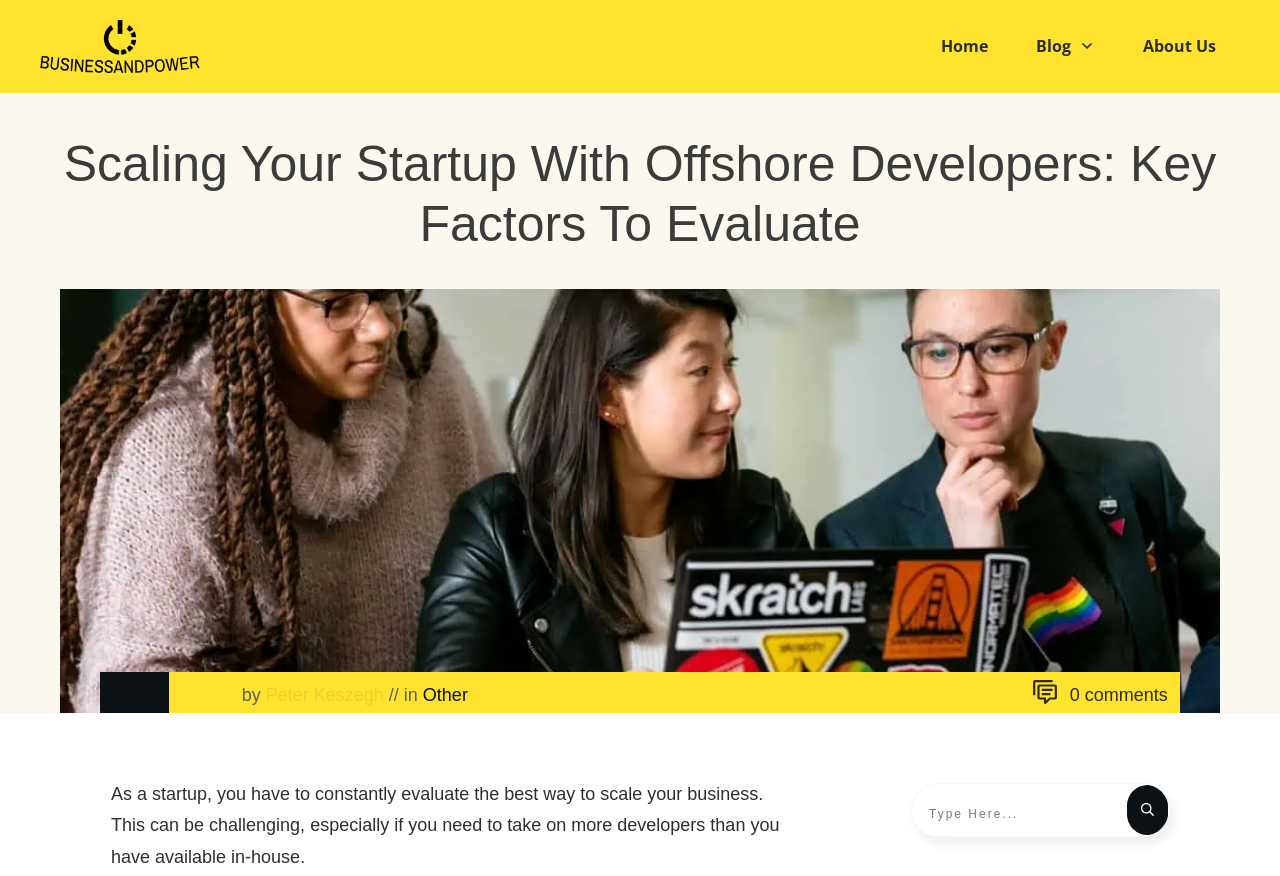Please identify the primary heading on the webpage and return its text.

Scaling Your Startup With Offshore Developers: Key Factors To Evaluate